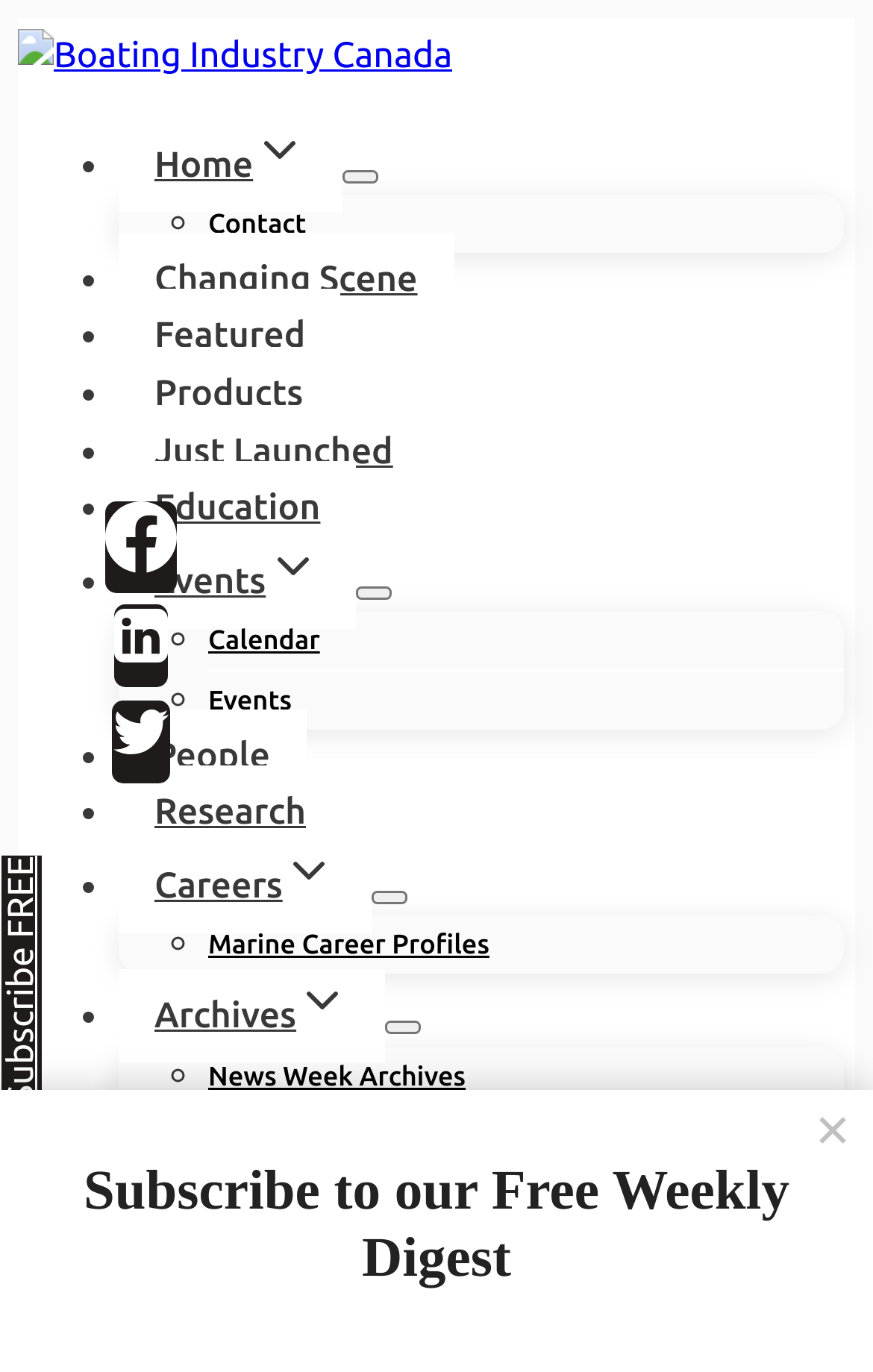Please locate the bounding box coordinates of the element's region that needs to be clicked to follow the instruction: "Check the box to save your information". The bounding box coordinates should be provided as four float numbers between 0 and 1, i.e., [left, top, right, bottom].

None